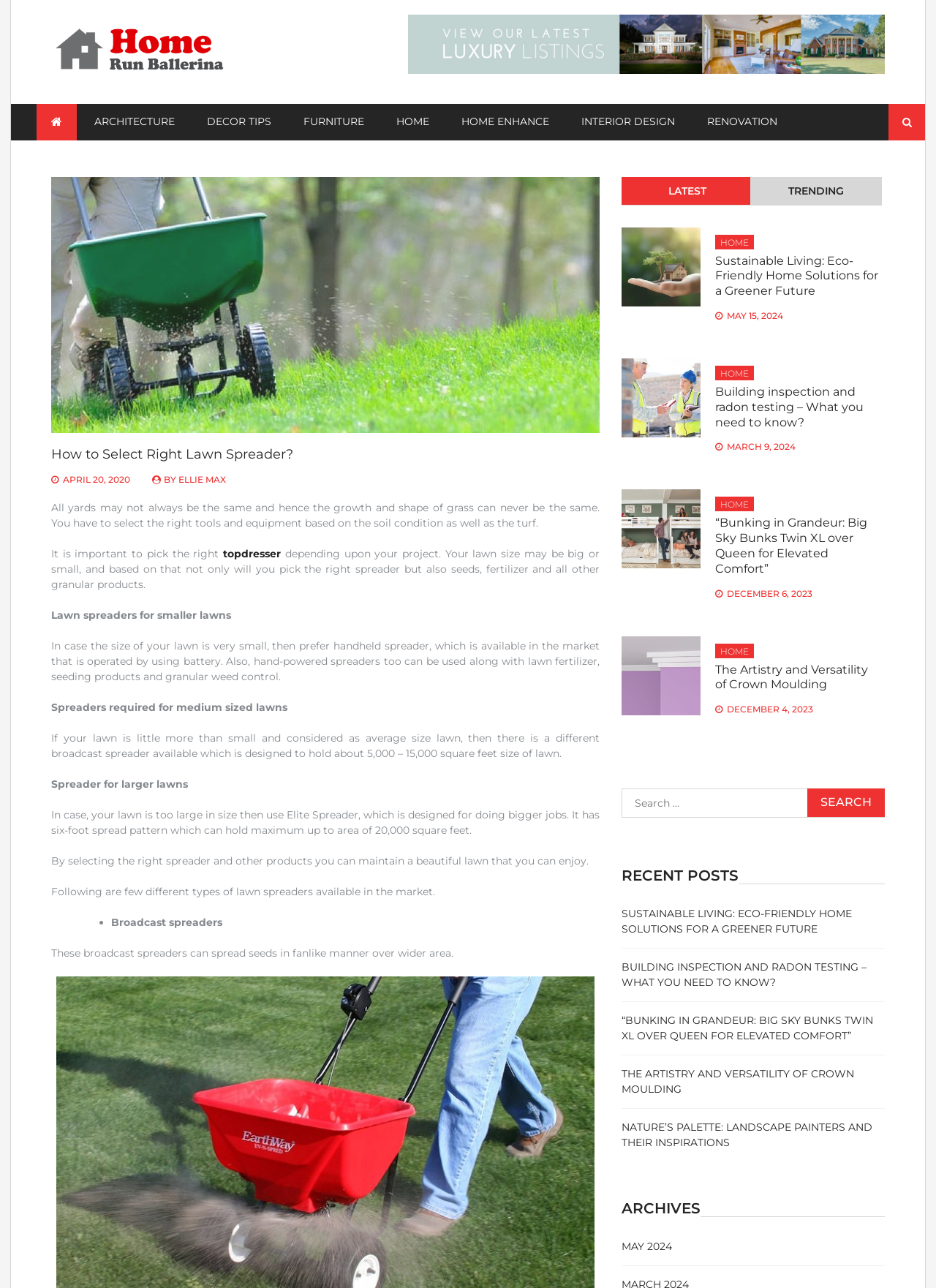Provide a one-word or one-phrase answer to the question:
What is the topic of the main article?

Lawn spreader selection